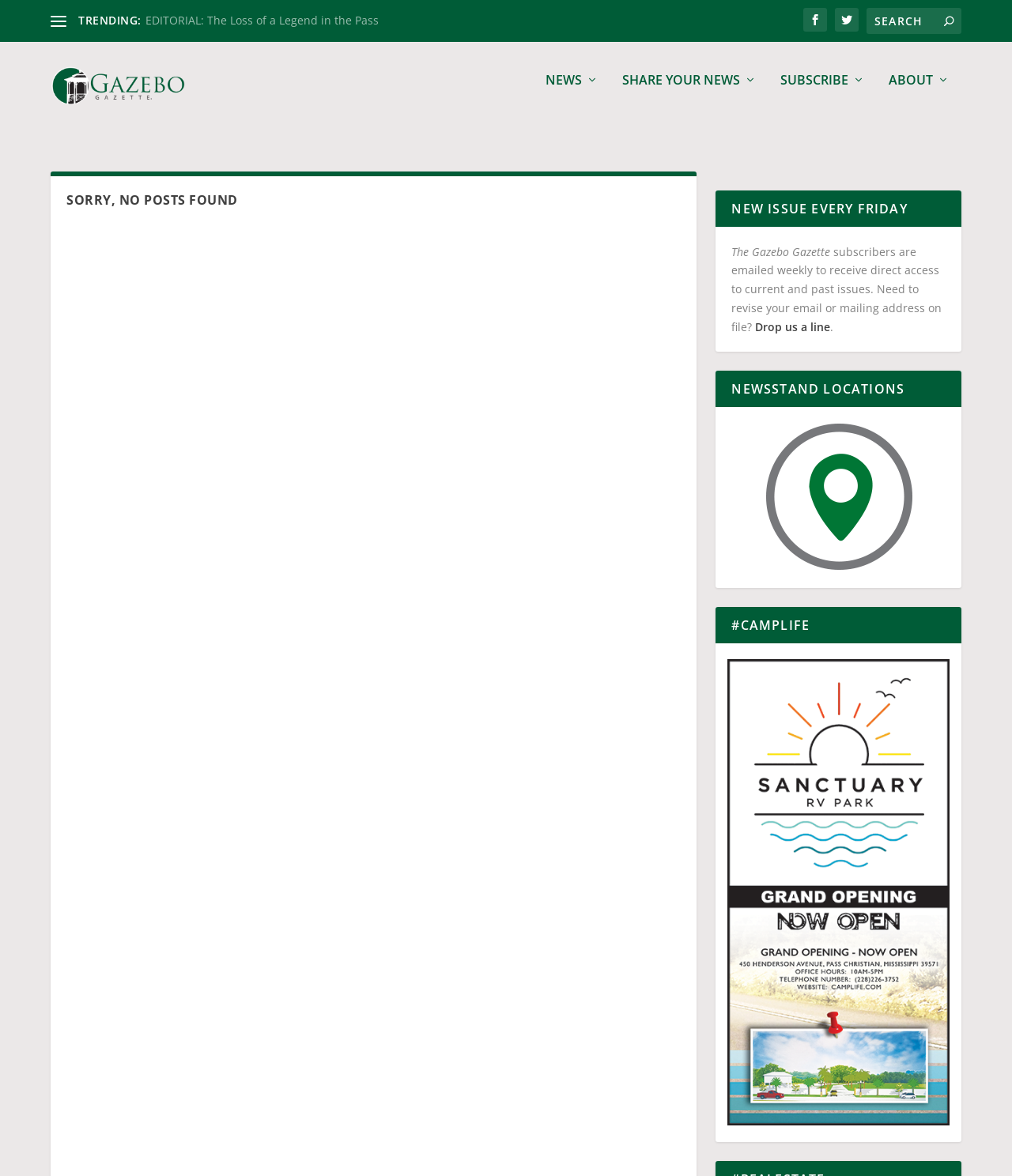Use a single word or phrase to answer the following:
What is the current weather condition?

Scattered clouds